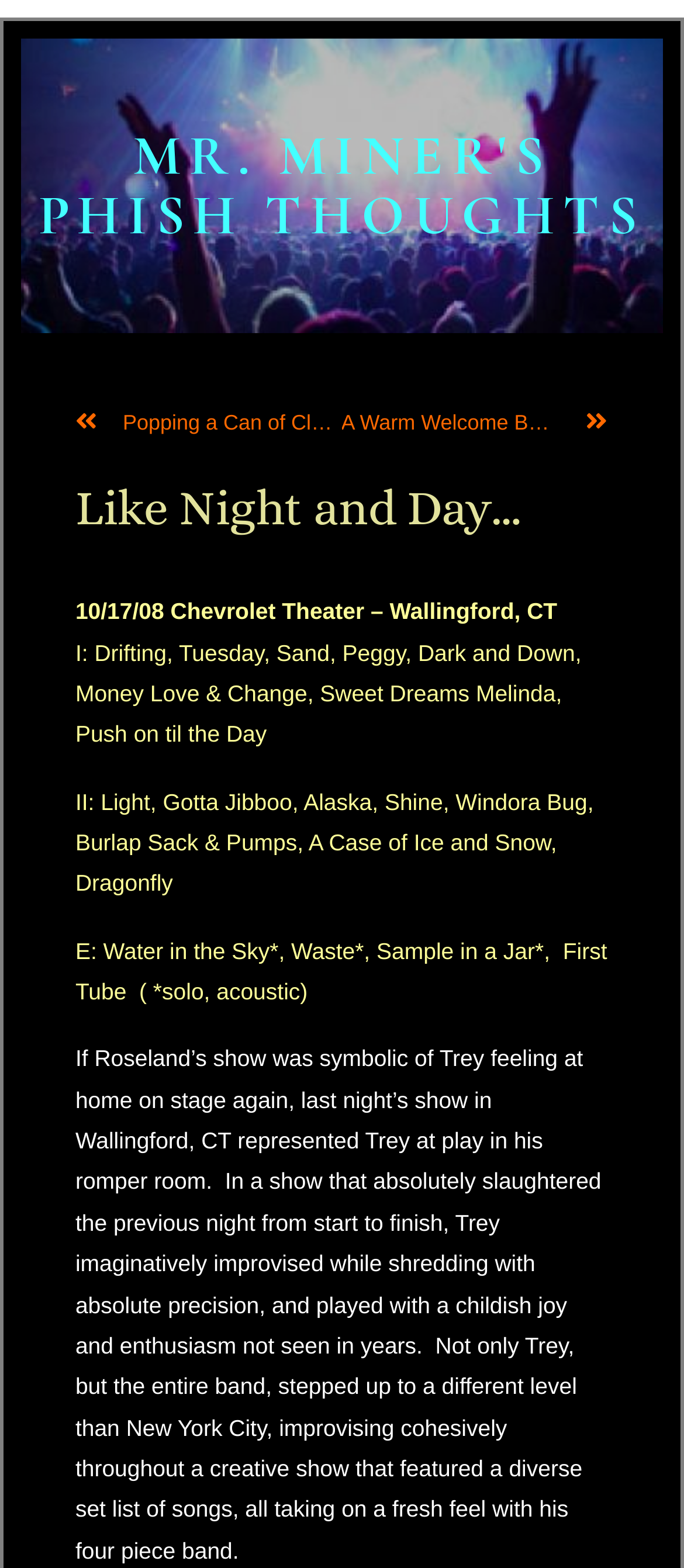Answer the question briefly using a single word or phrase: 
What is the city of the concert?

Wallingford